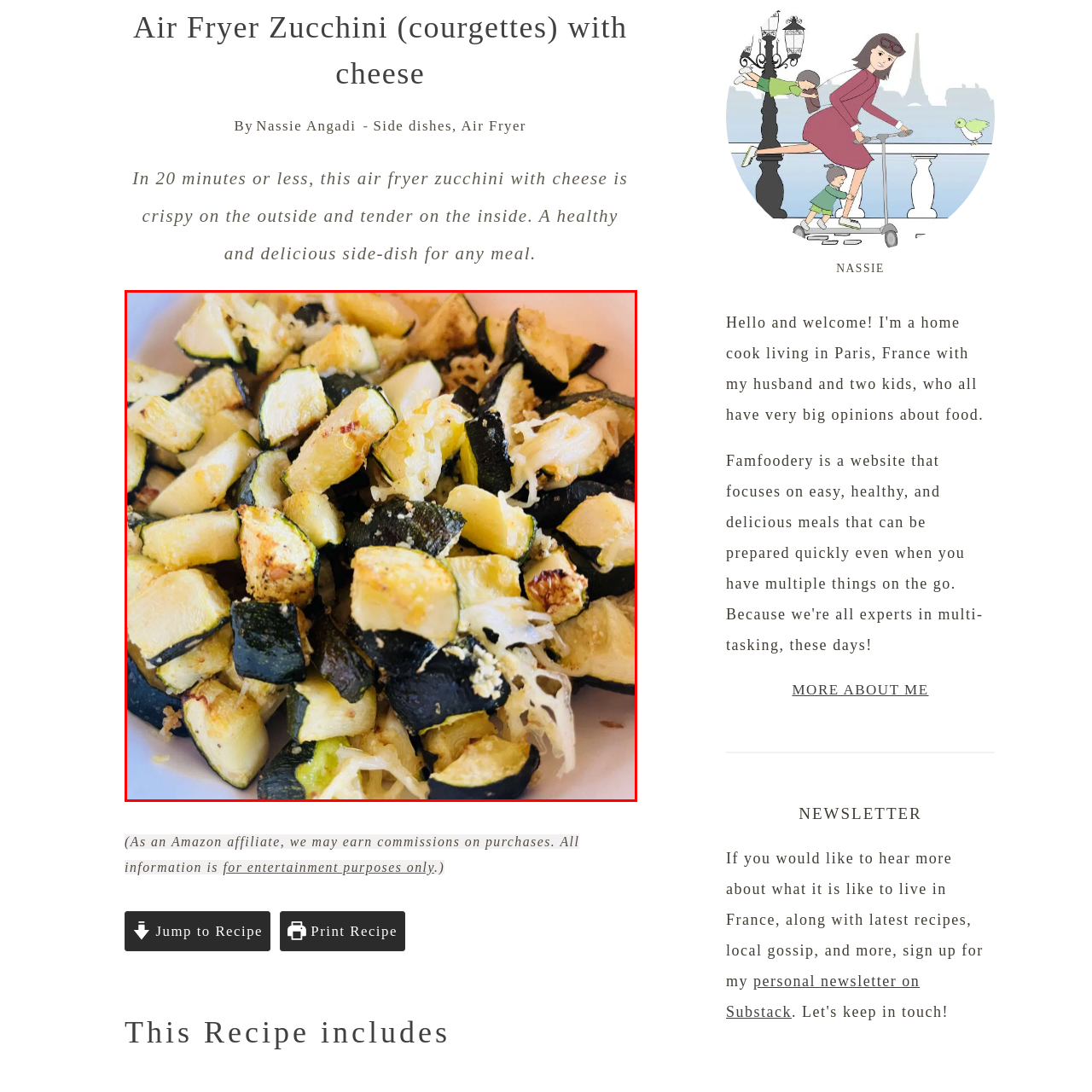Offer an in-depth caption for the image content enclosed by the red border.

This image features a delicious serving of air fryer zucchini, also known as courgettes, mixed with melted cheese. The pieces of zucchini are perfectly cooked, showcasing a golden-brown exterior while maintaining tenderness on the inside. Their vibrant green skin complements the lighter yellow-green of the interior, creating an appetizing contrast. The dish is plated attractively, making it an appealing side dish that promises a healthy and flavorful addition to any meal. Ideal for a quick preparation, this recipe can be made in just 20 minutes or less, making it a convenient choice for busy cooks.